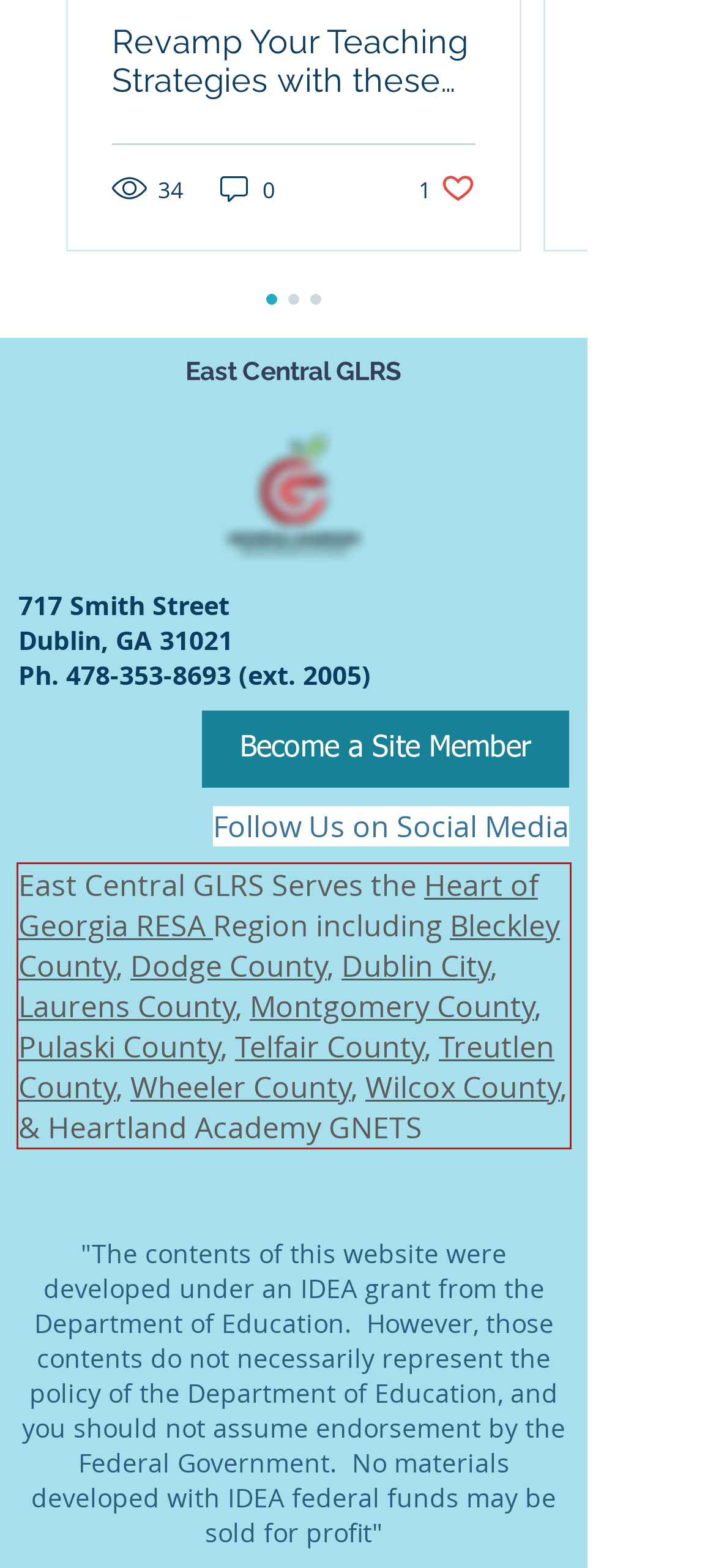You have a screenshot of a webpage with a red bounding box. Identify and extract the text content located inside the red bounding box.

East Central GLRS Serves the Heart of Georgia RESA Region including Bleckley County, Dodge County, Dublin City, Laurens County, Montgomery County, Pulaski County, Telfair County, Treutlen County, Wheeler County, Wilcox County, & Heartland Academy GNETS